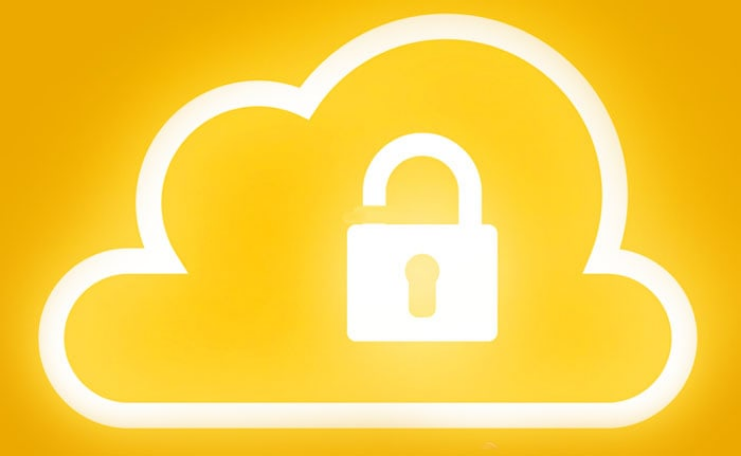Provide a comprehensive description of the image.

This image features a stylized cloud icon with a prominent padlock in the center, symbolizing security in cloud computing. The background is a vibrant yellow, enhancing the visual appeal and drawing attention to the image's central theme of secure data management. This representation emphasizes the importance of safeguarding cloud solutions, a critical aspect highlighted in discussions about modern business practices. As companies increasingly adopt cloud technologies, ensuring data protection and privacy becomes paramount, making this image particularly relevant in the context of IT transformation and managed services.